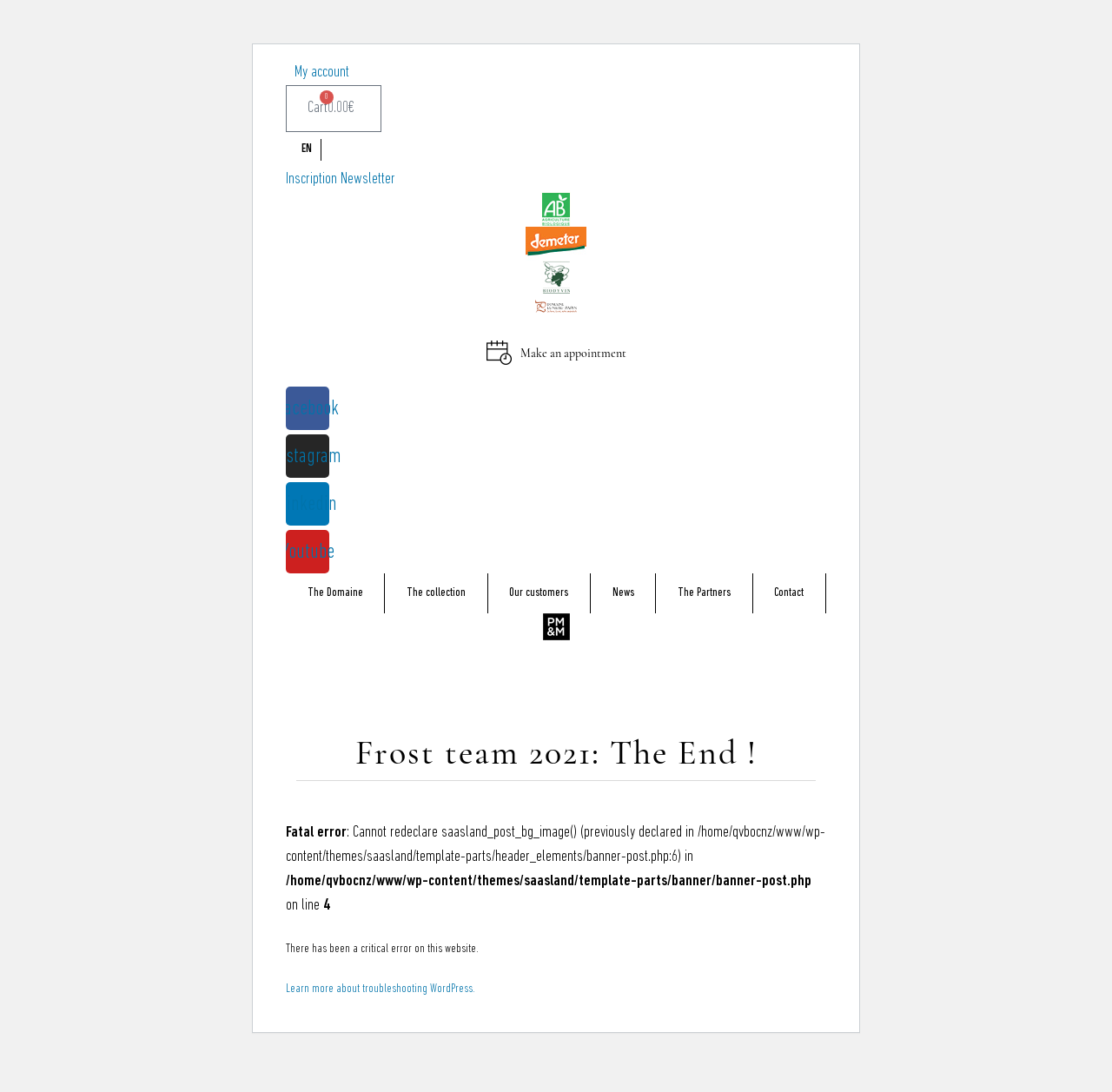Find and provide the bounding box coordinates for the UI element described with: "Youtube".

[0.257, 0.486, 0.296, 0.525]